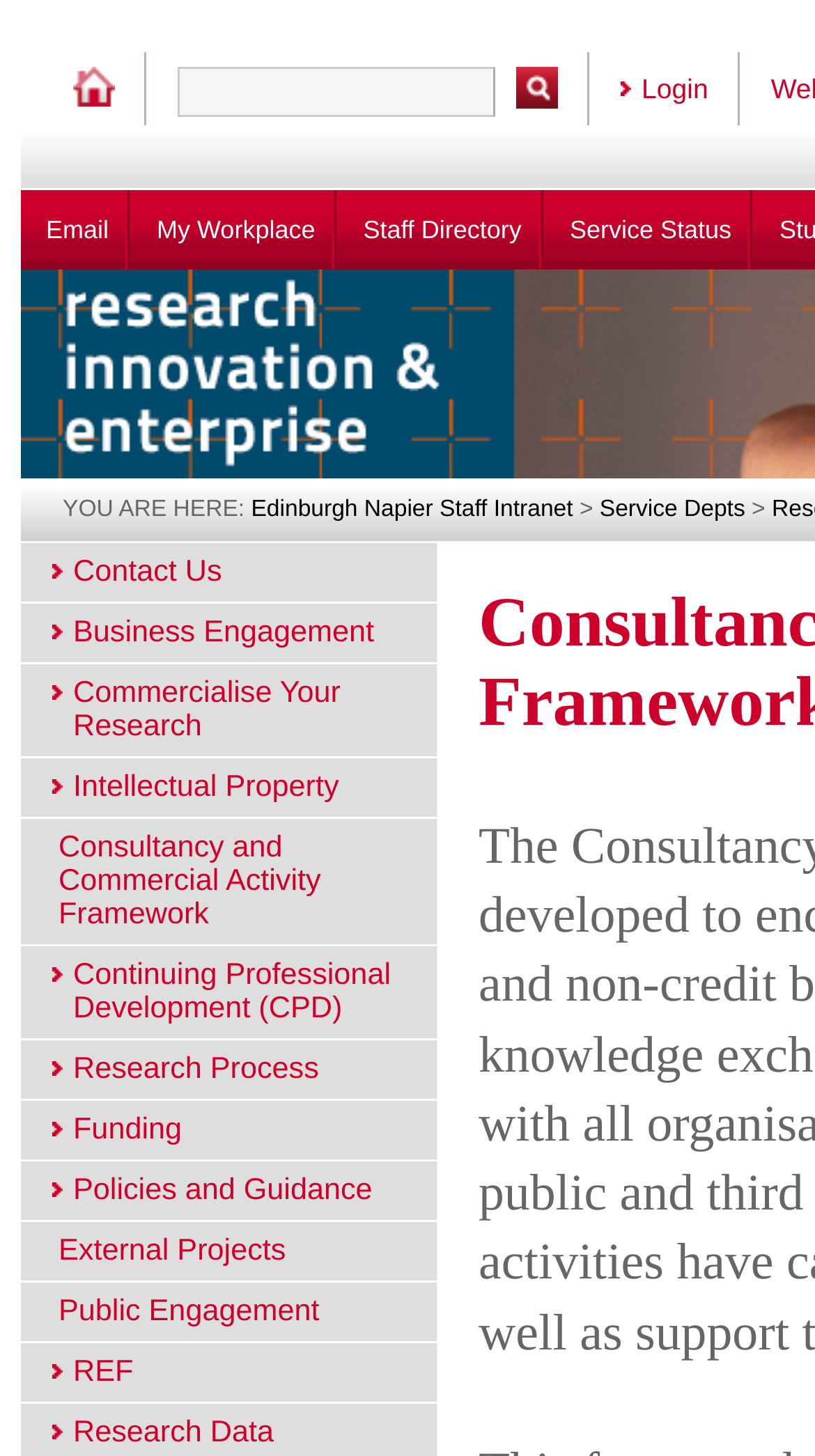Write a detailed summary of the webpage.

The webpage is about the Consultancy and Commercial Activity Framework. At the top left, there is a navigation menu with links to "Home", a blank textbox, and a button. To the right of these elements, there is a "Login" link. Below this navigation menu, there are several links to "Email", "My Workplace", "Staff Directory", and "Service Status".

Further down, there is a section with a "YOU ARE HERE:" label, followed by a link to "Edinburgh Napier Staff Intranet" and another link to "Service Depts". Below this section, there are multiple links to various topics, including "Contact Us", "Business Engagement", "Commercialise Your Research", "Intellectual Property", and others, arranged in a vertical list. The links are aligned to the left, with the majority of them having a similar width.